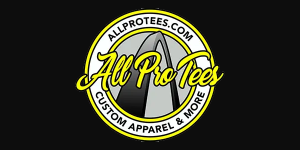Describe all the elements and aspects of the image comprehensively.

The image features the logo of "All Pro Tees," a company specializing in custom apparel and more. Prominently displayed in the center is a stylized depiction of a tent-like structure, symbolizing the brand's focus on quality and creativity. The logo is bordered by a vibrant yellow circle that enhances its visibility against a black background. The text "All Pro Tees" is presented in a dynamic, flowing script, emphasizing the brand's energetic and professional ethos. Below this, the words "CUSTOM APPAREL & MORE" are clearly stated, indicating the range of services offered. The website address, "allprotees.com," is also featured, inviting viewers to explore their offerings online. This visually striking logo encapsulates the brand's commitment to delivering exceptional results in the world of custom apparel.